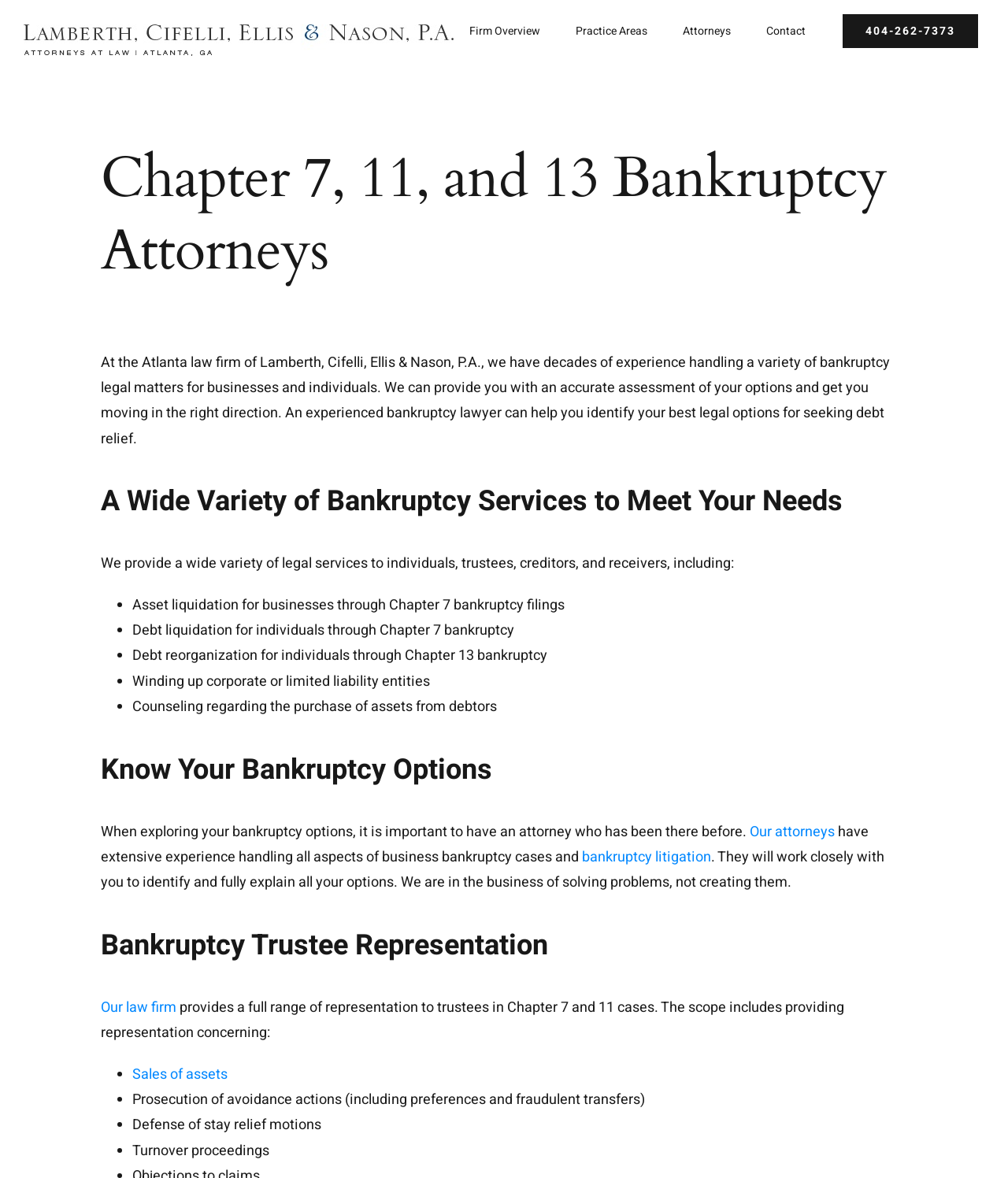Pinpoint the bounding box coordinates of the element to be clicked to execute the instruction: "Contact the law firm".

[0.76, 0.0, 0.799, 0.051]